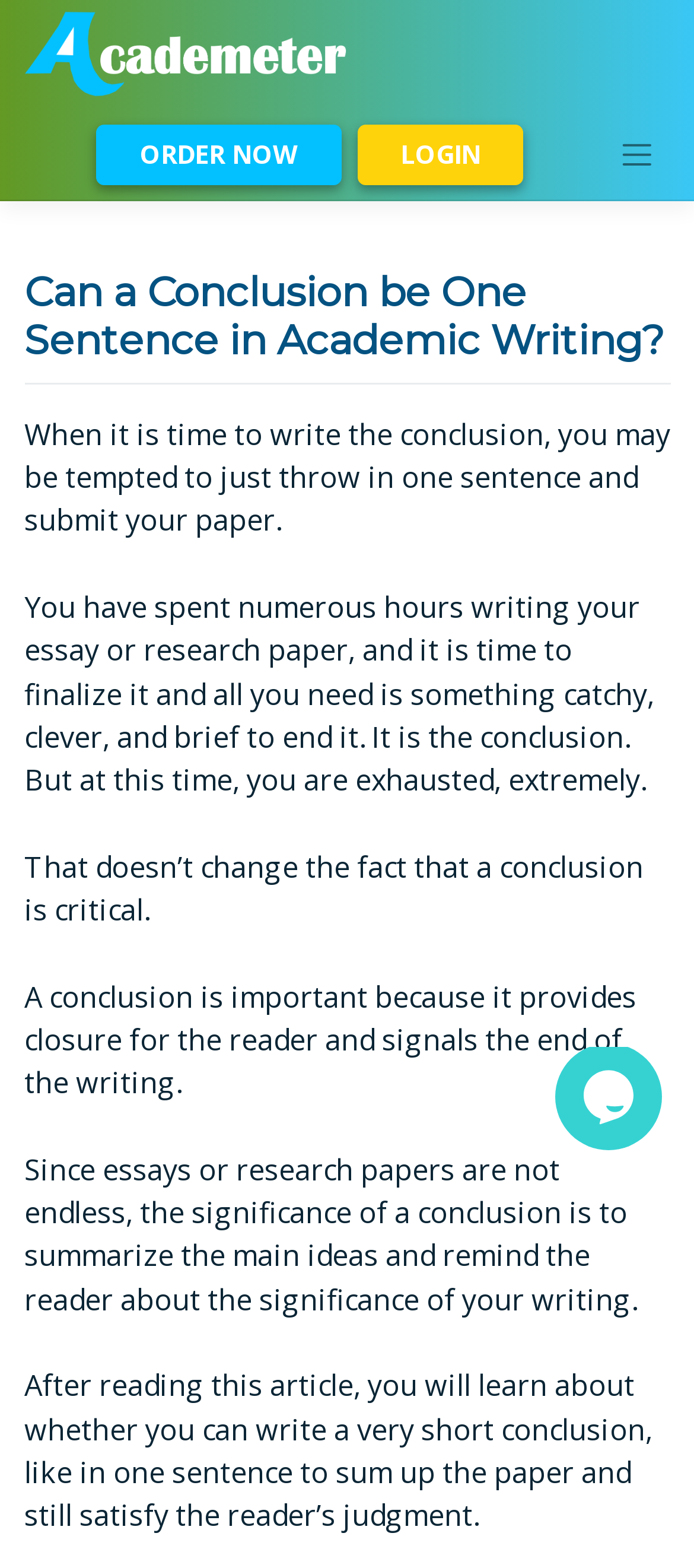From the webpage screenshot, predict the bounding box coordinates (top-left x, top-left y, bottom-right x, bottom-right y) for the UI element described here: alt="Academeter.com"

[0.038, 0.034, 0.603, 0.052]